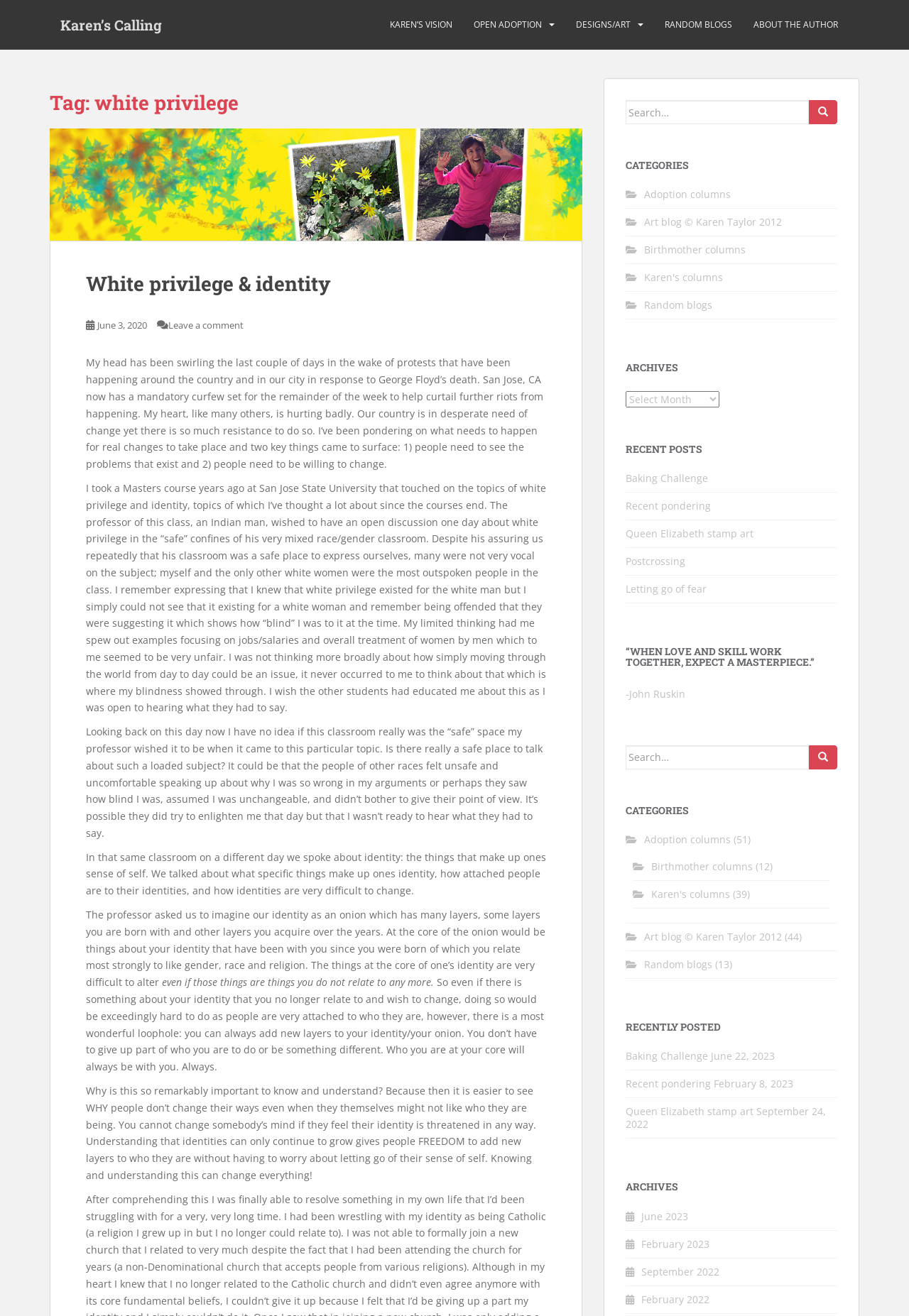Identify the bounding box coordinates of the part that should be clicked to carry out this instruction: "Read about white privilege and identity".

[0.055, 0.098, 0.641, 0.183]